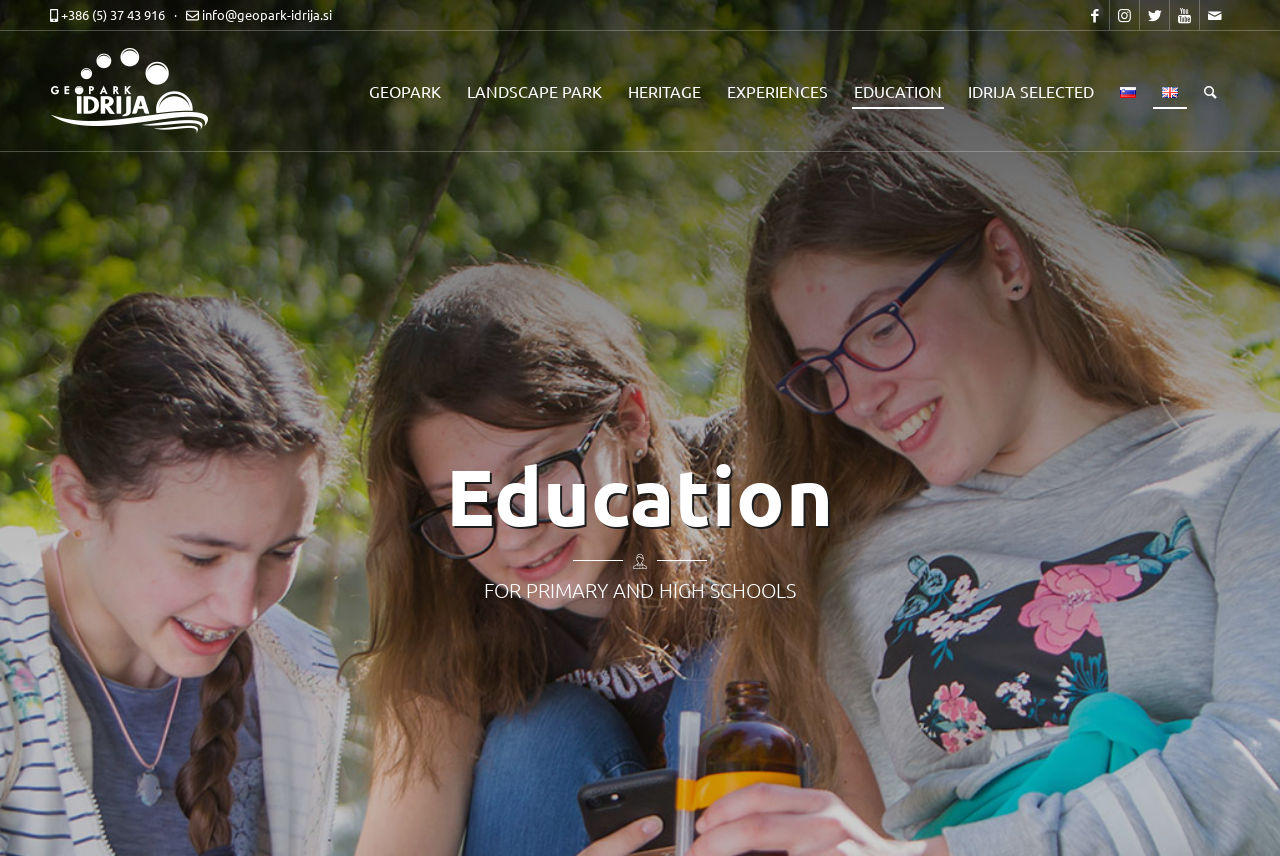Generate a thorough explanation of the webpage's elements.

The webpage is about Geopark Idrija, a tourism organization, and its programs for schools. At the top right corner, there are social media links to Facebook, Instagram, Twitter, YouTube, and Mail. Below these links, there is a contact information section with a phone number and an email address.

On the top left side, there is a logo of Geopark Idrija, accompanied by a smaller image. Below the logo, there is a navigation menu with links to different sections, including GEOPARK, LANDSCAPE PARK, HERITAGE, EXPERIENCES, EDUCATION, and IDRIJA SELECTED. The language selection options, Slovenščina and English, are also located in this menu.

The main content of the page is focused on the education programs, with a heading "Education" at the top. Below the heading, there is a subheading "FOR PRIMARY AND HIGH SCHOOLS", which suggests that the programs are designed for students of different age groups. The meta description mentions that these programs are in line with the curriculum for each grade and can replace some of the lessons in classrooms.